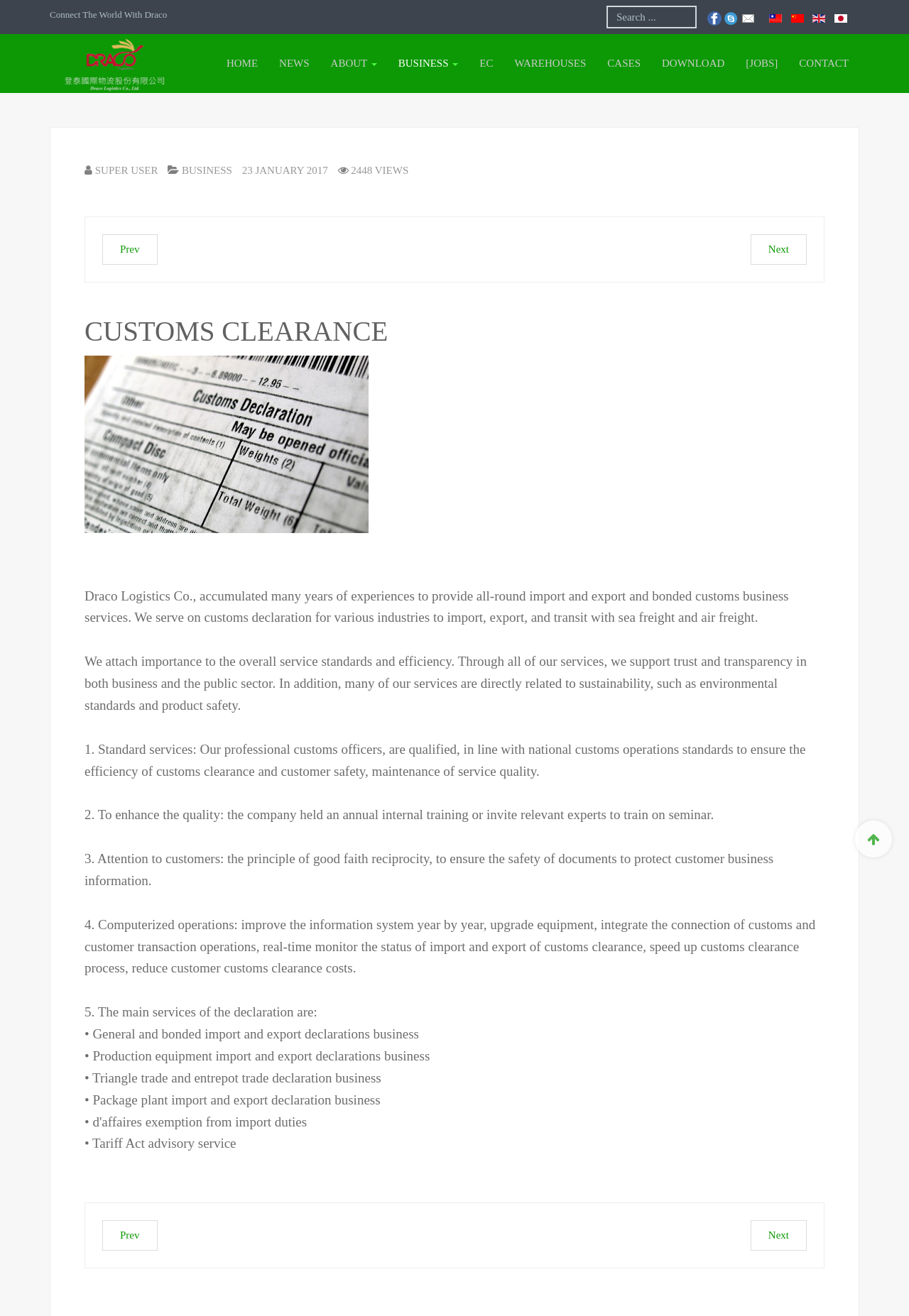Show the bounding box coordinates for the element that needs to be clicked to execute the following instruction: "Click the previous article". Provide the coordinates in the form of four float numbers between 0 and 1, i.e., [left, top, right, bottom].

[0.112, 0.178, 0.173, 0.201]